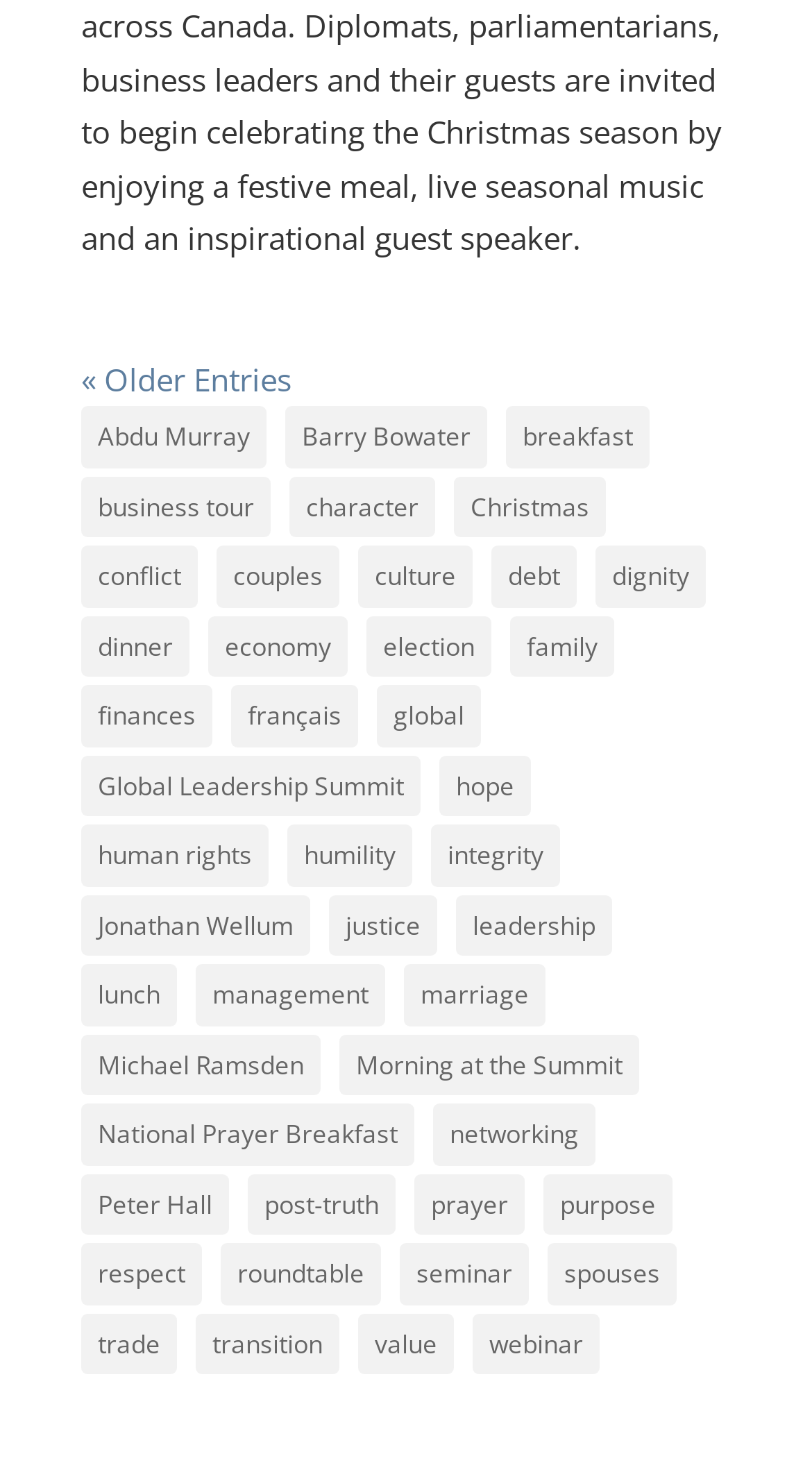Specify the bounding box coordinates for the region that must be clicked to perform the given instruction: "Read about 'prayer'".

[0.51, 0.802, 0.646, 0.844]